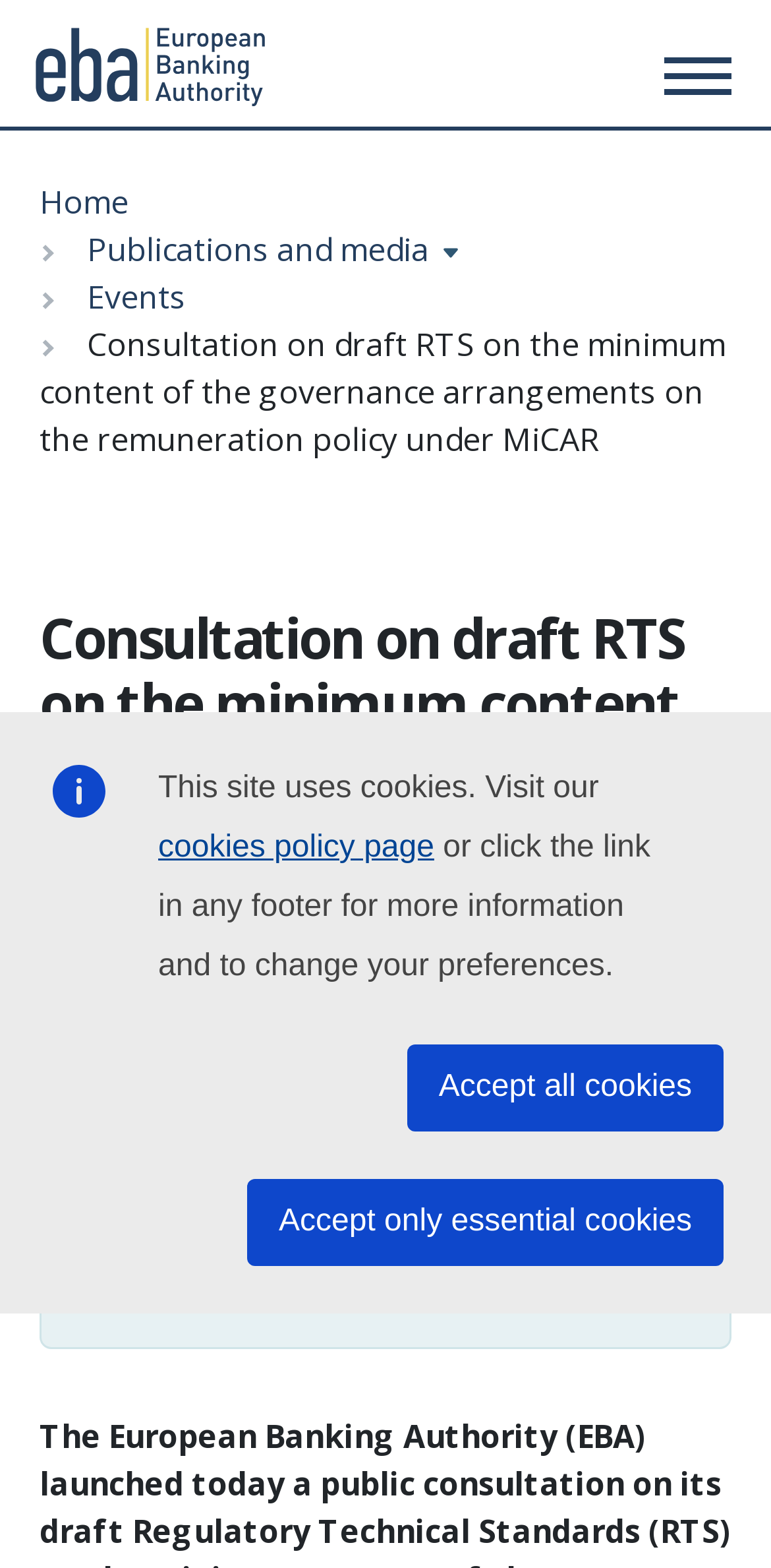Given the webpage screenshot, identify the bounding box of the UI element that matches this description: "parent_node: Website name="url"".

None